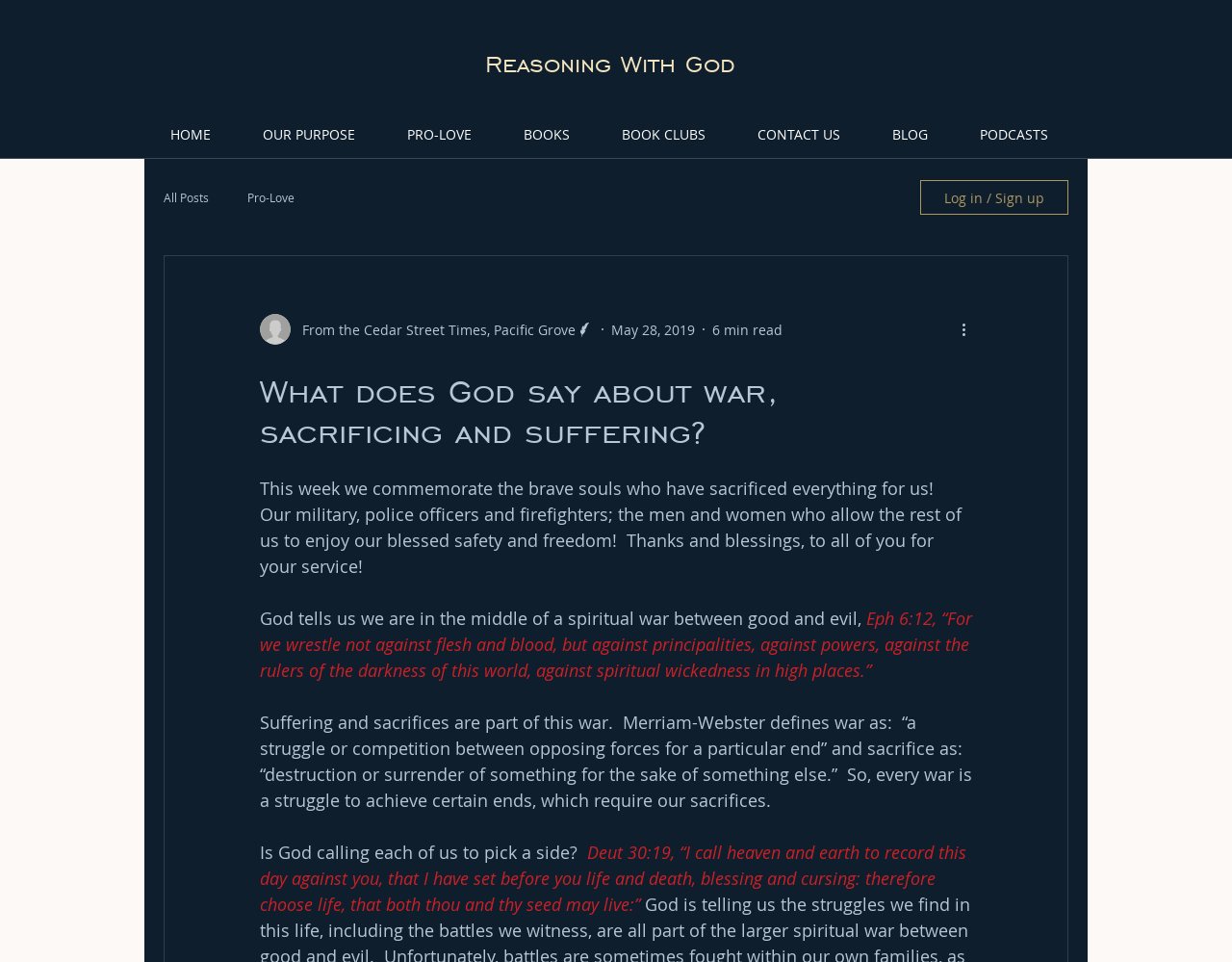What is the date of the article?
Answer the question with a single word or phrase derived from the image.

May 28, 2019